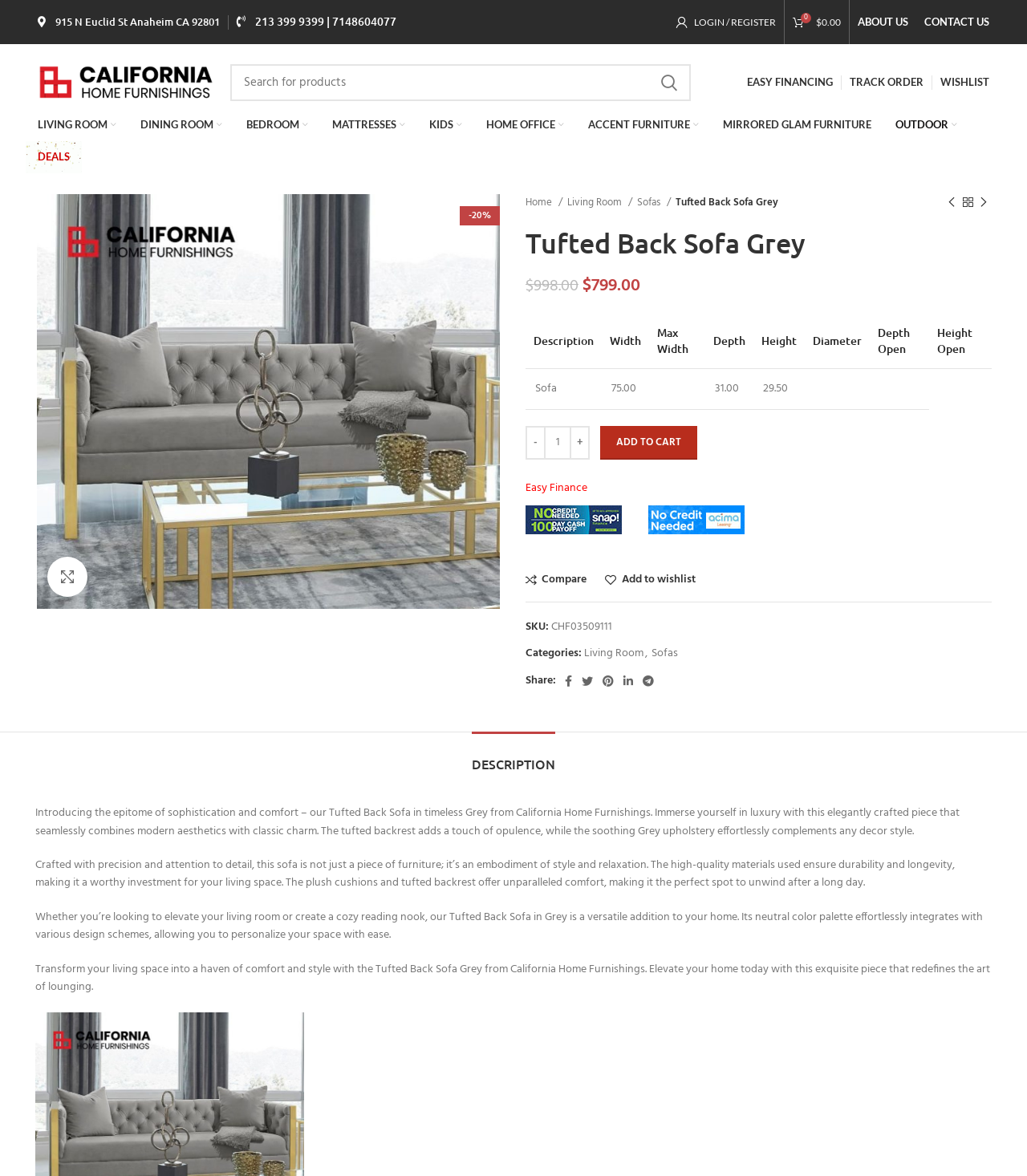Find the primary header on the webpage and provide its text.

Tufted Back Sofa Grey